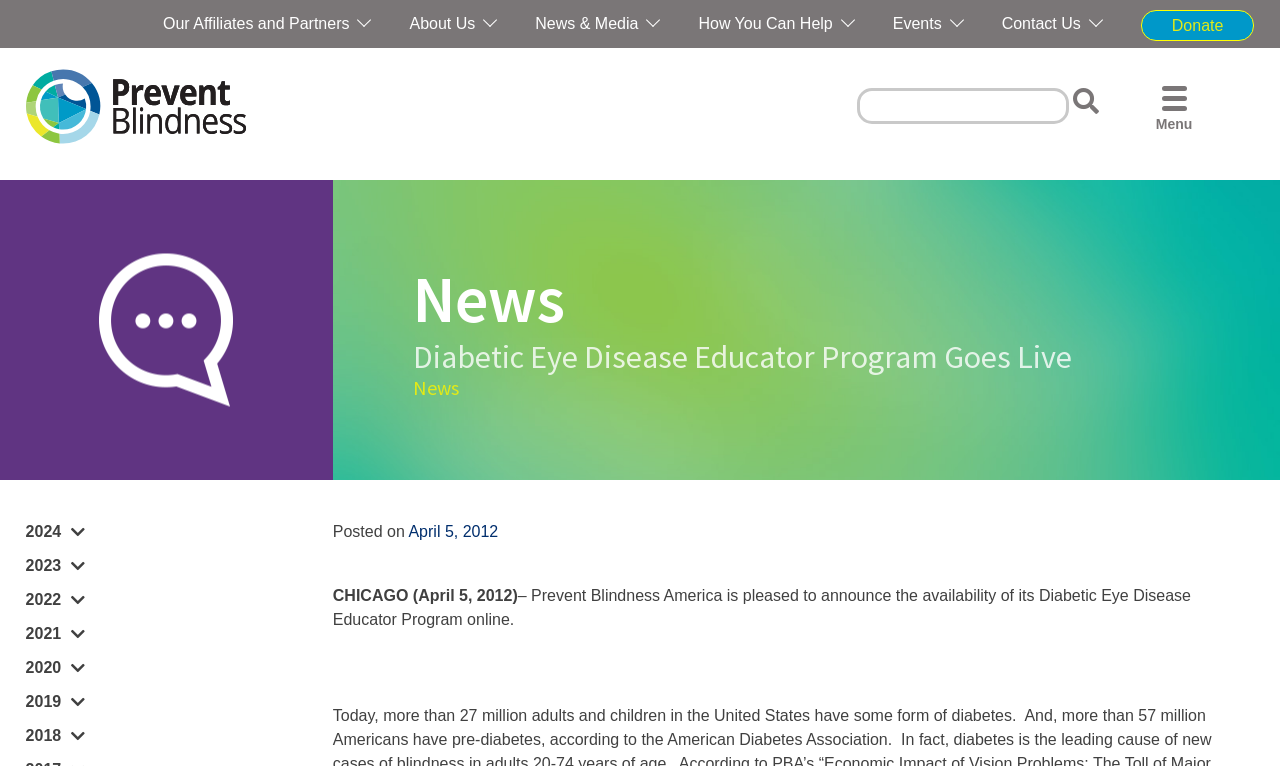Pinpoint the bounding box coordinates for the area that should be clicked to perform the following instruction: "Click Donate".

[0.891, 0.013, 0.98, 0.054]